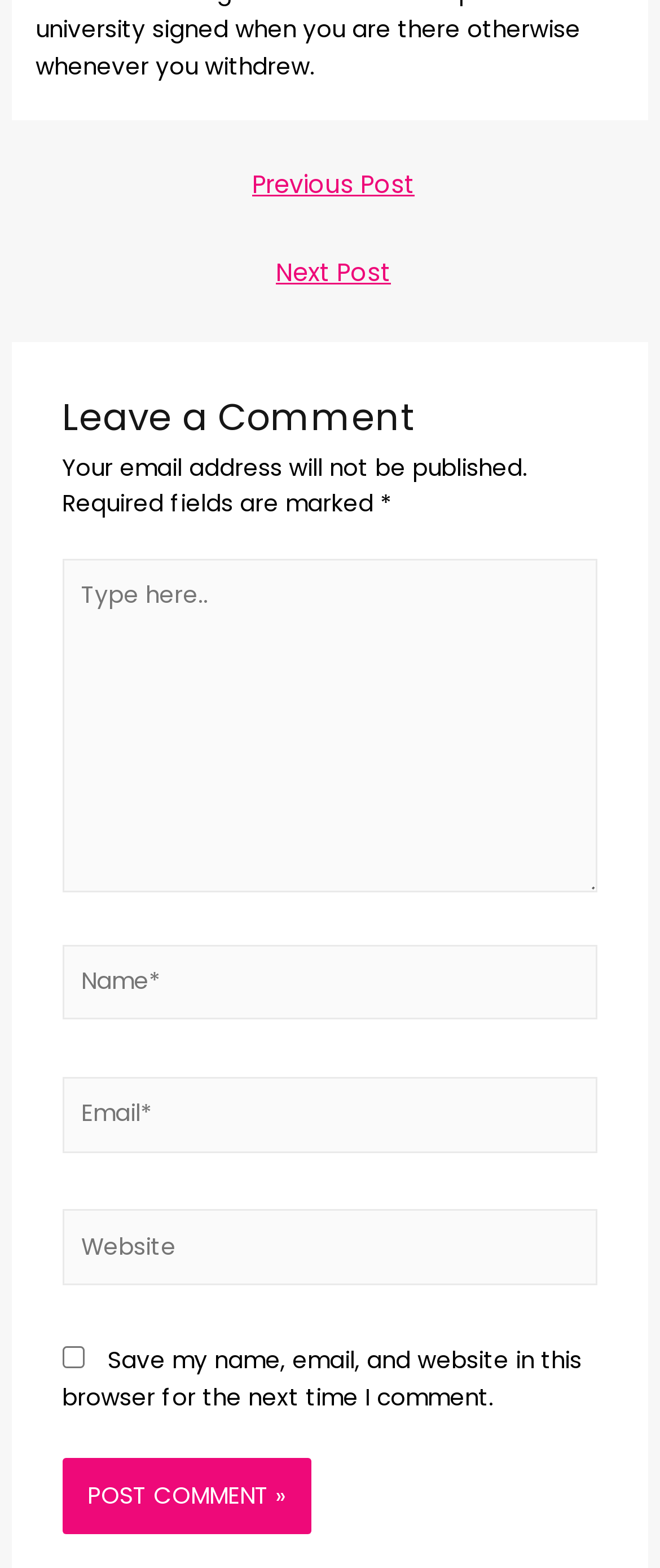What is the purpose of the 'Previous Post' and 'Next Post' links?
Refer to the image and answer the question using a single word or phrase.

Navigate between posts